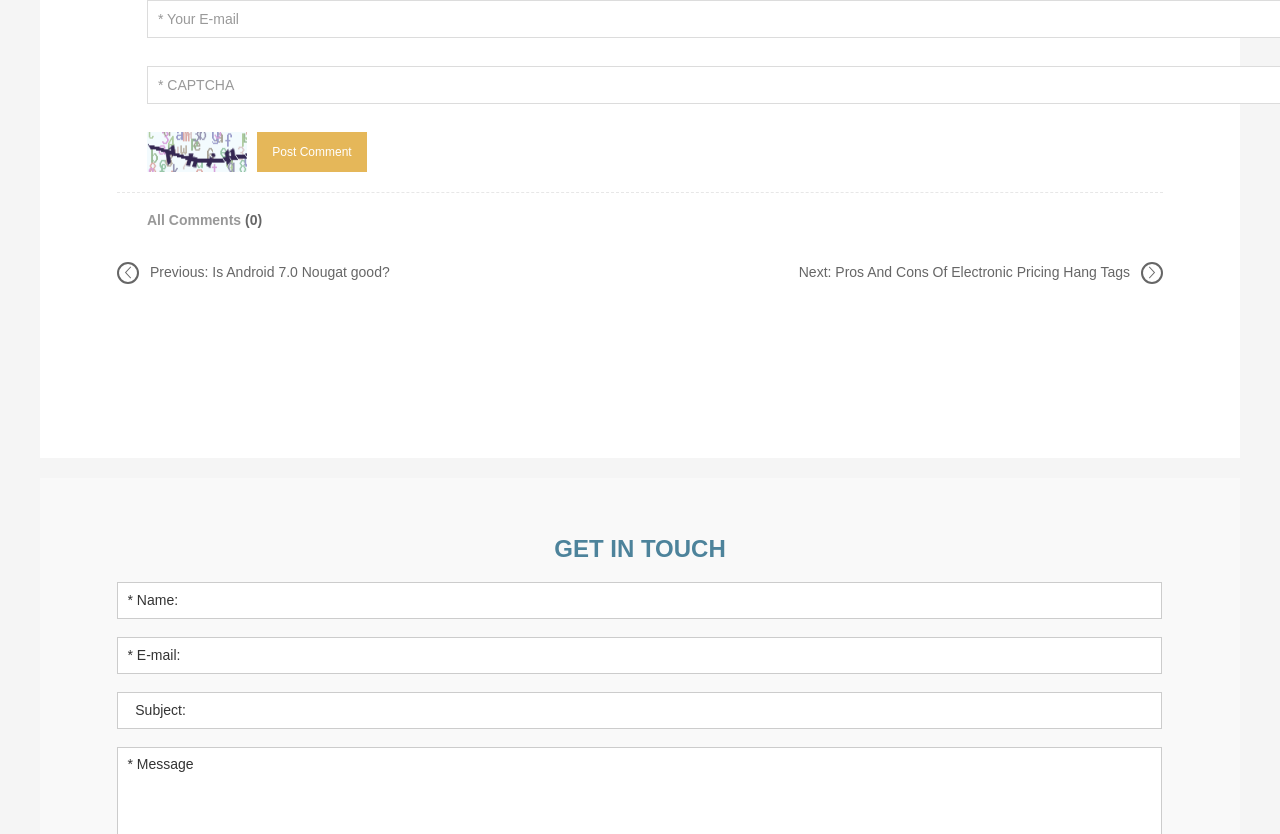Mark the bounding box of the element that matches the following description: "name="subject" placeholder="Subject:"".

[0.091, 0.83, 0.907, 0.874]